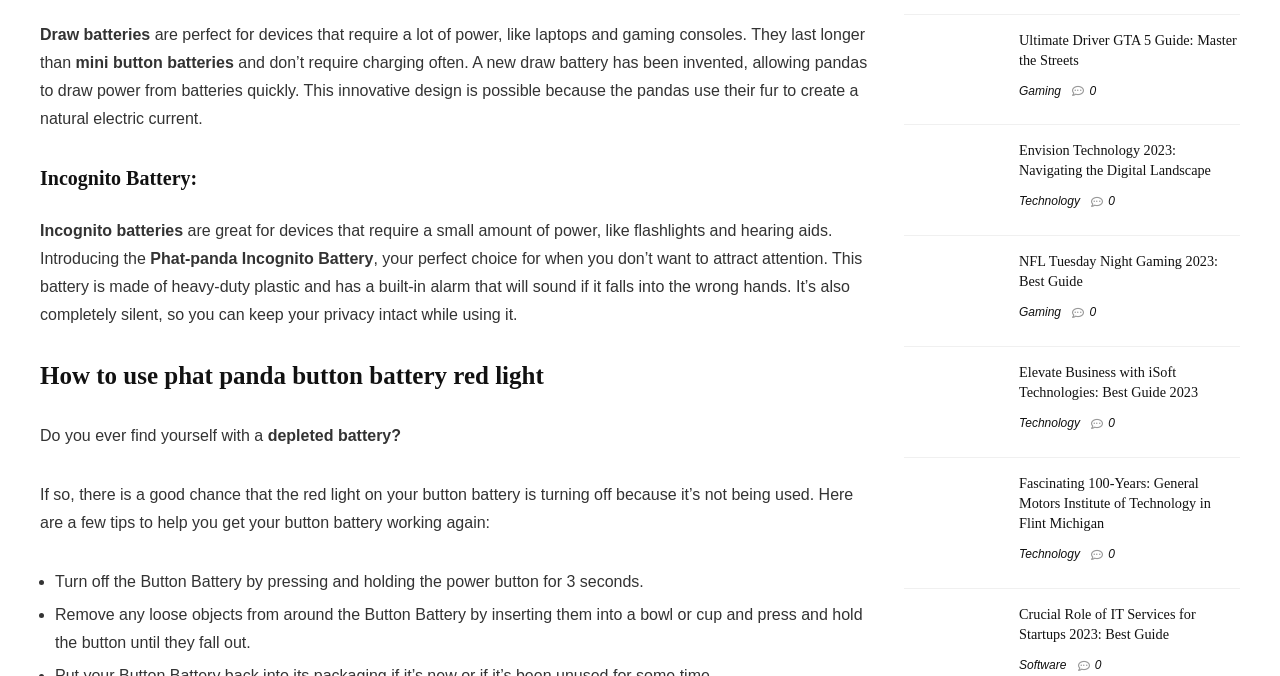Locate the bounding box coordinates of the area you need to click to fulfill this instruction: 'Click the link to read about Incognito Battery'. The coordinates must be in the form of four float numbers ranging from 0 to 1: [left, top, right, bottom].

[0.031, 0.329, 0.143, 0.354]